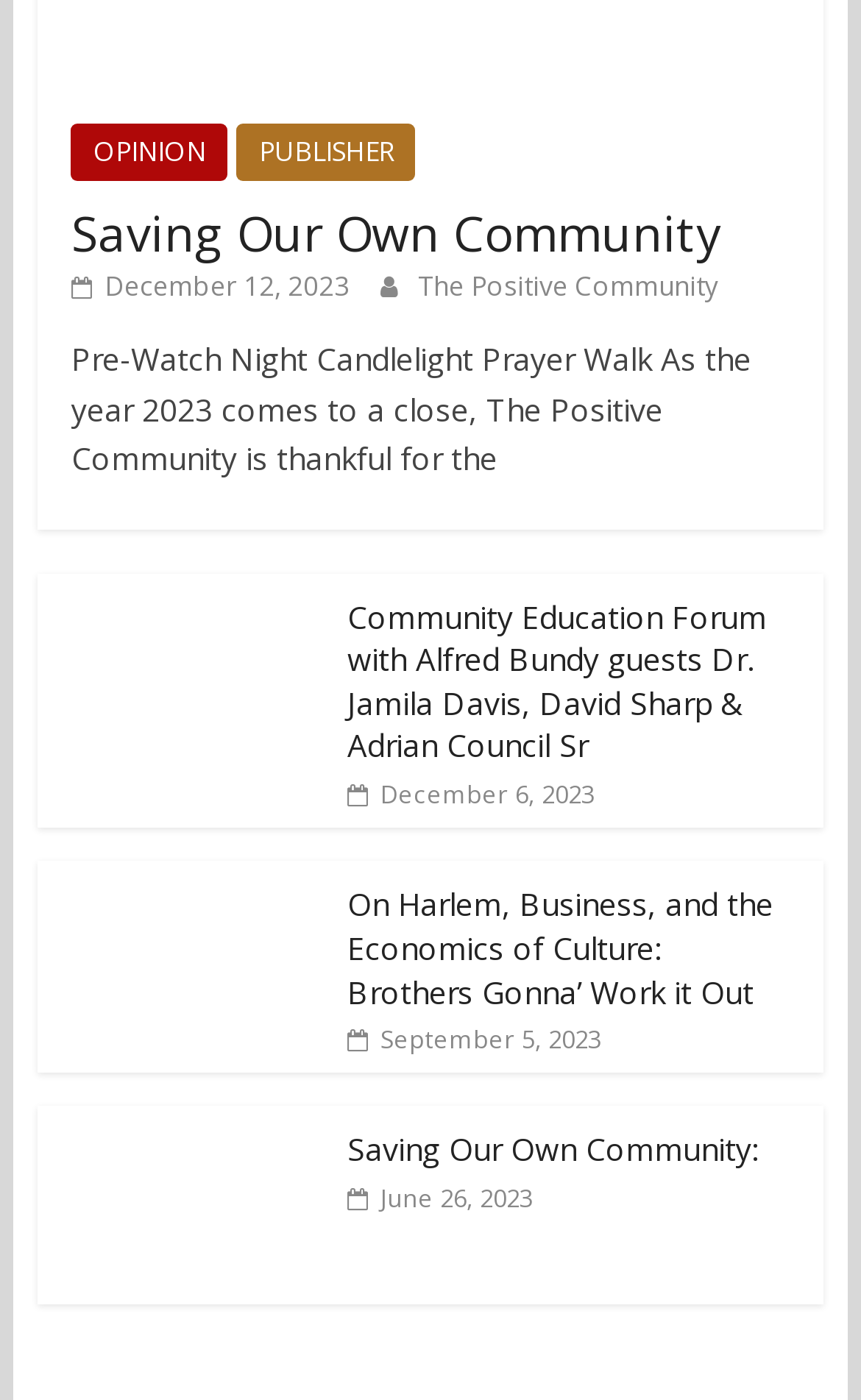Show the bounding box coordinates of the region that should be clicked to follow the instruction: "Select the second slide."

None